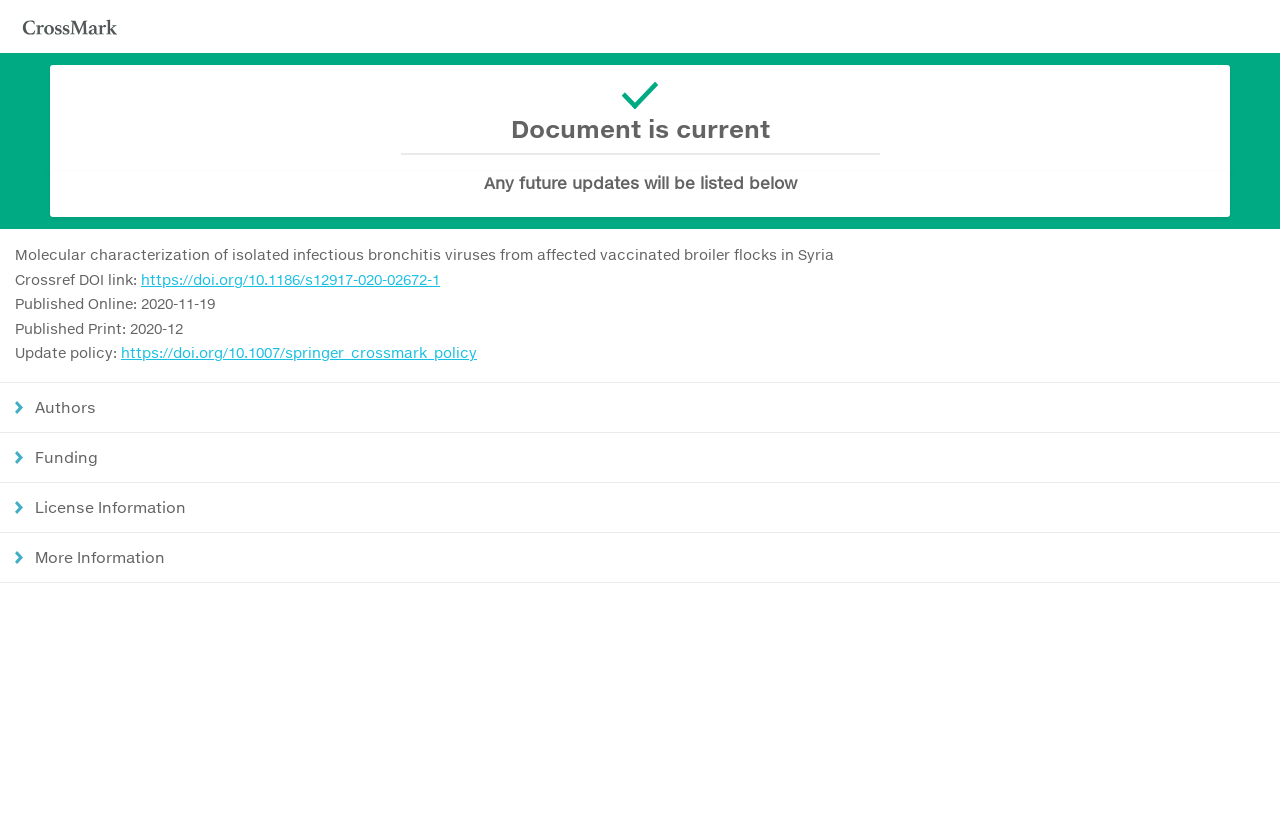Reply to the question with a single word or phrase:
What is the title of the document?

Molecular characterization of isolated infectious bronchitis viruses from affected vaccinated broiler flocks in Syria